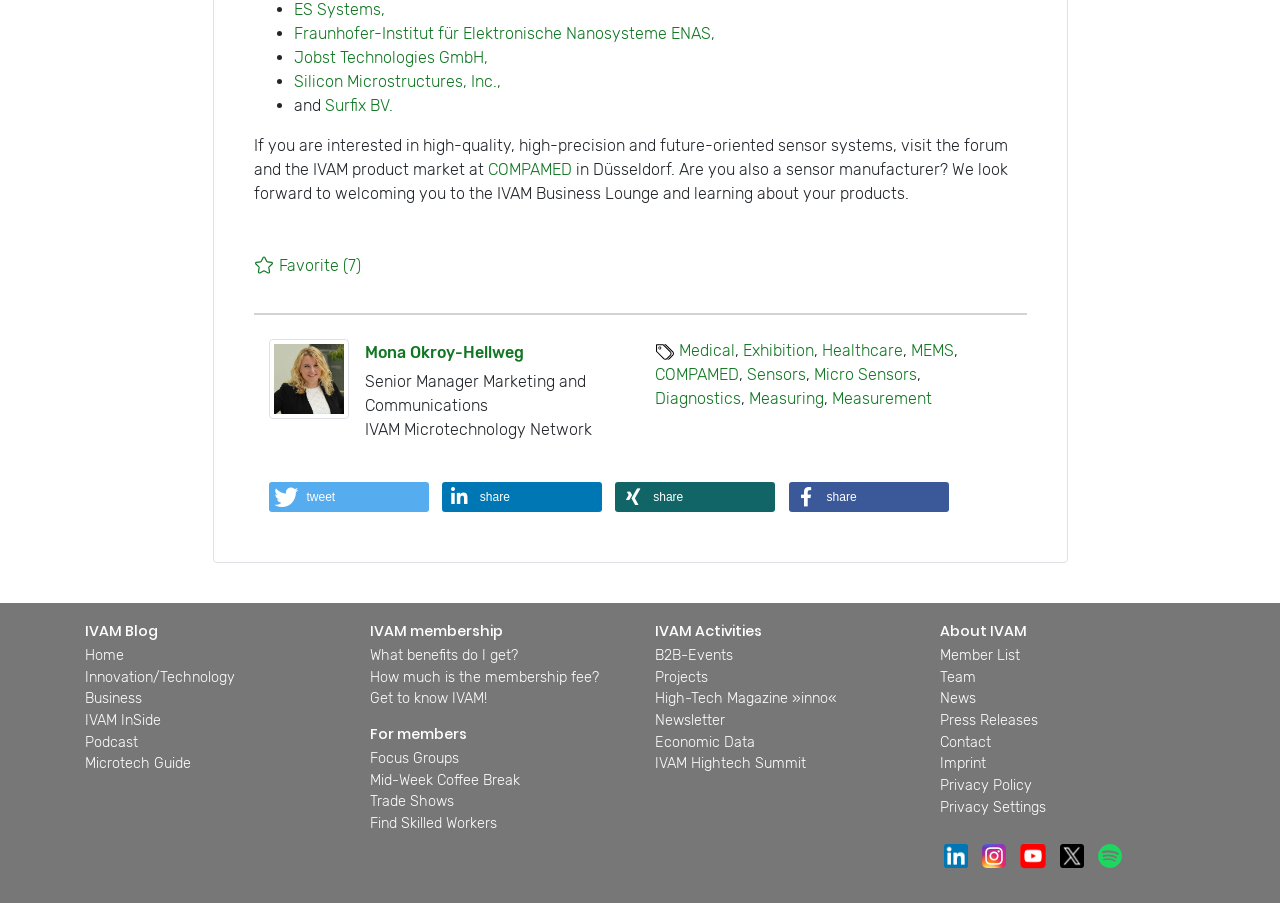What is the topic of the blog mentioned in the webpage?
Using the visual information, answer the question in a single word or phrase.

Innovation/Technology